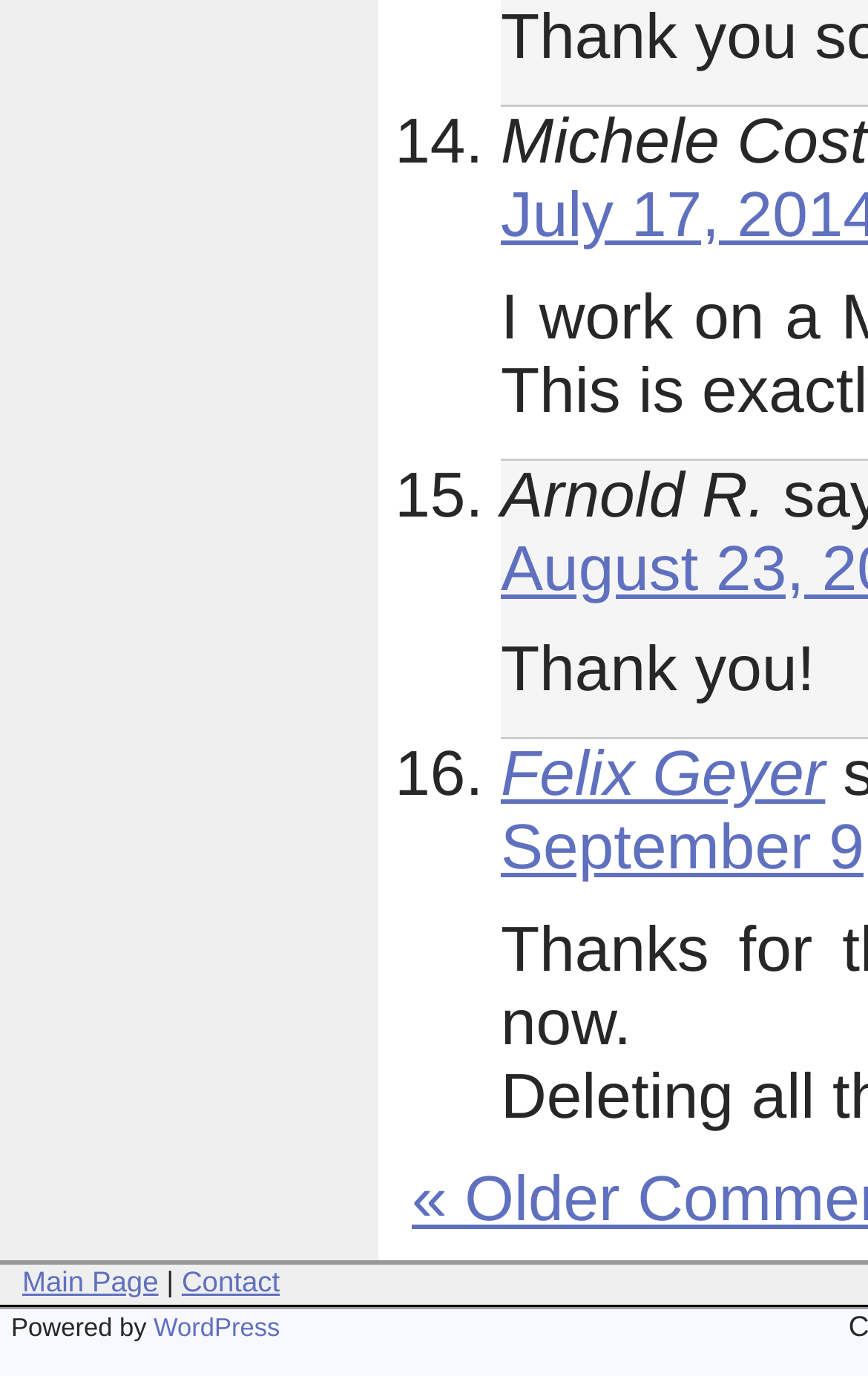What is the name of the person who said 'Thank you!'?
Look at the image and respond with a single word or a short phrase.

Arnold R.